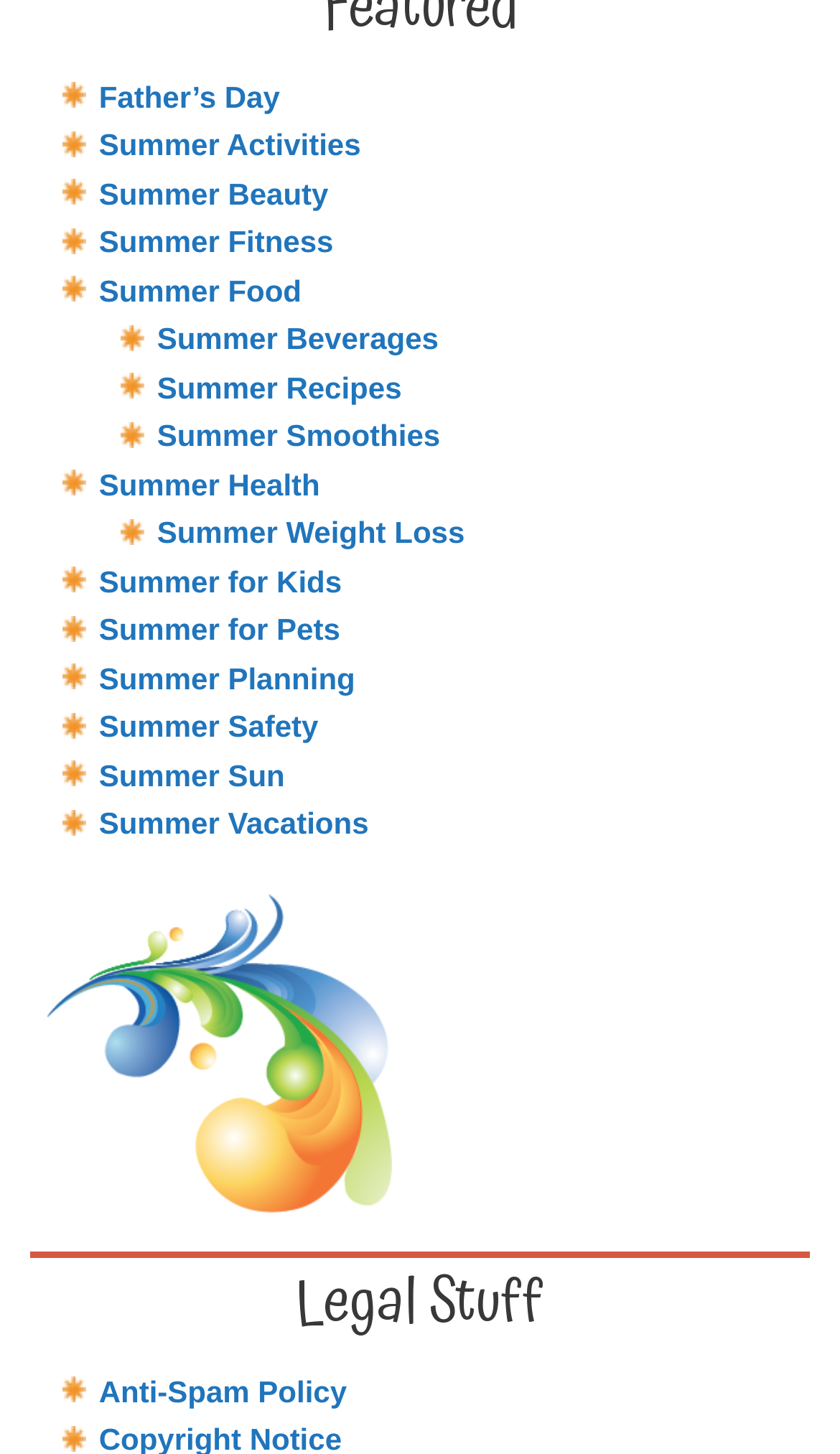Respond with a single word or phrase to the following question:
What is the topic of the image at the bottom?

Unknown